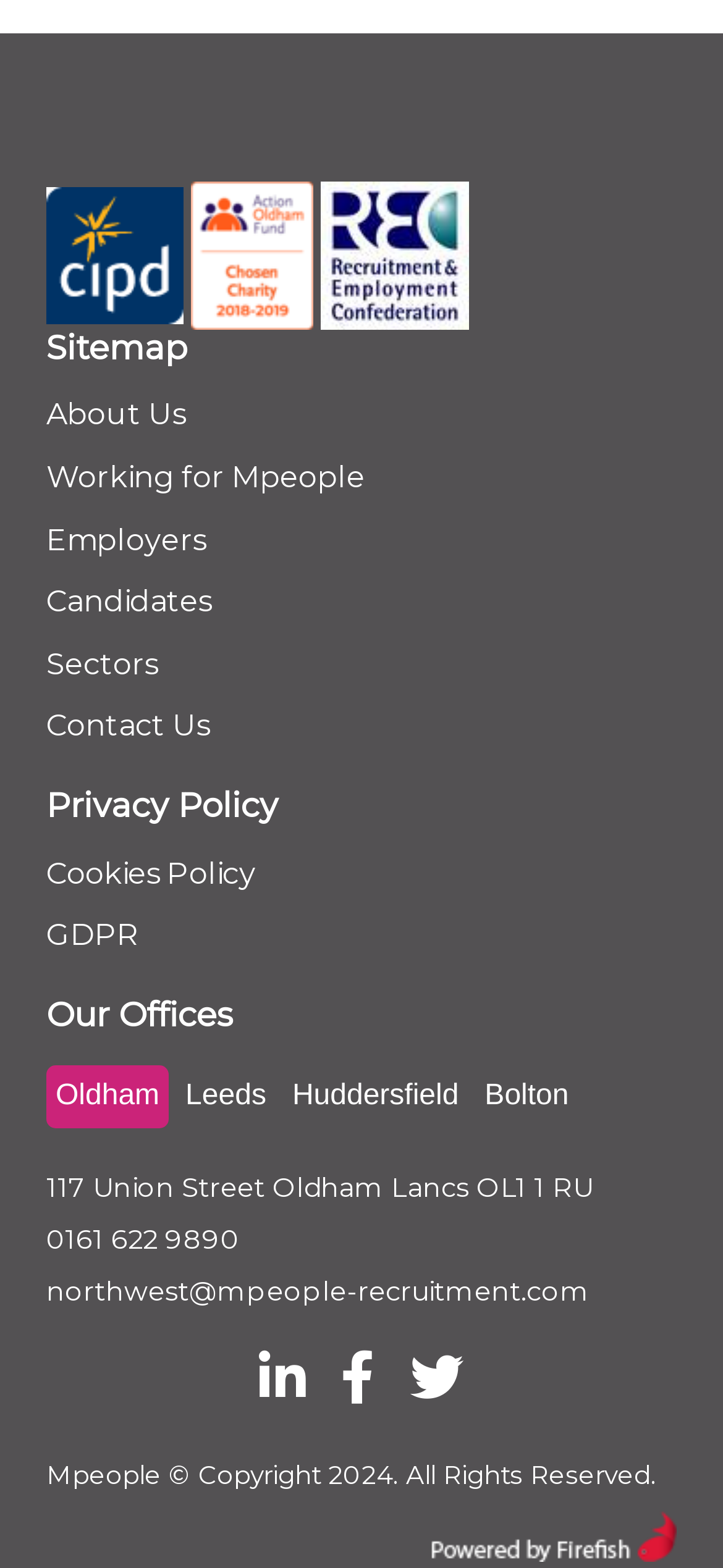Please find the bounding box coordinates of the clickable region needed to complete the following instruction: "Contact Us". The bounding box coordinates must consist of four float numbers between 0 and 1, i.e., [left, top, right, bottom].

[0.064, 0.452, 0.29, 0.474]